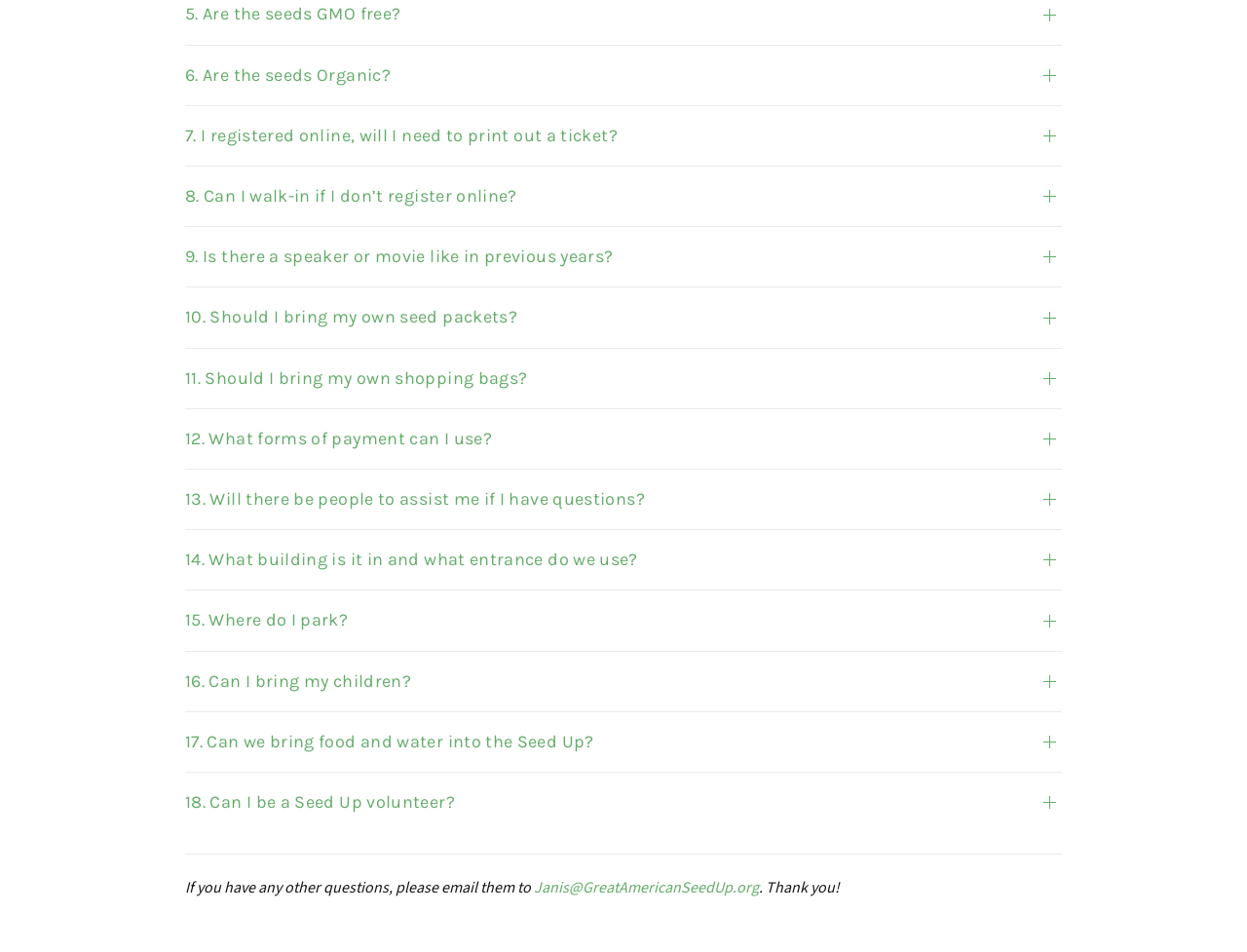Determine the bounding box coordinates for the clickable element to execute this instruction: "Click the 'What building is it in and what entrance do we use?' button". Provide the coordinates as four float numbers between 0 and 1, i.e., [left, top, right, bottom].

[0.148, 0.575, 0.852, 0.601]